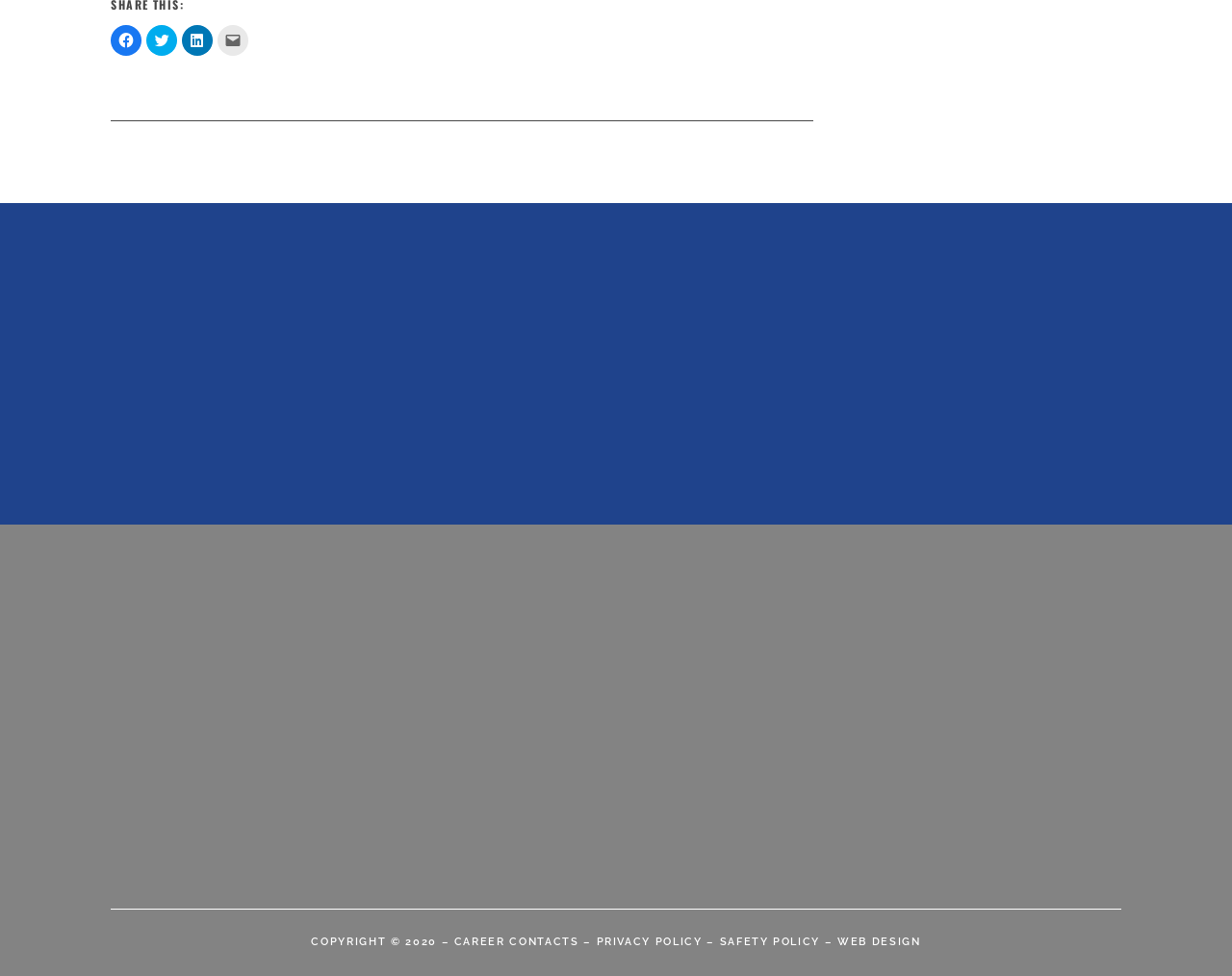Pinpoint the bounding box coordinates of the clickable element needed to complete the instruction: "Subscribe to the latest updates". The coordinates should be provided as four float numbers between 0 and 1: [left, top, right, bottom].

[0.582, 0.706, 0.909, 0.747]